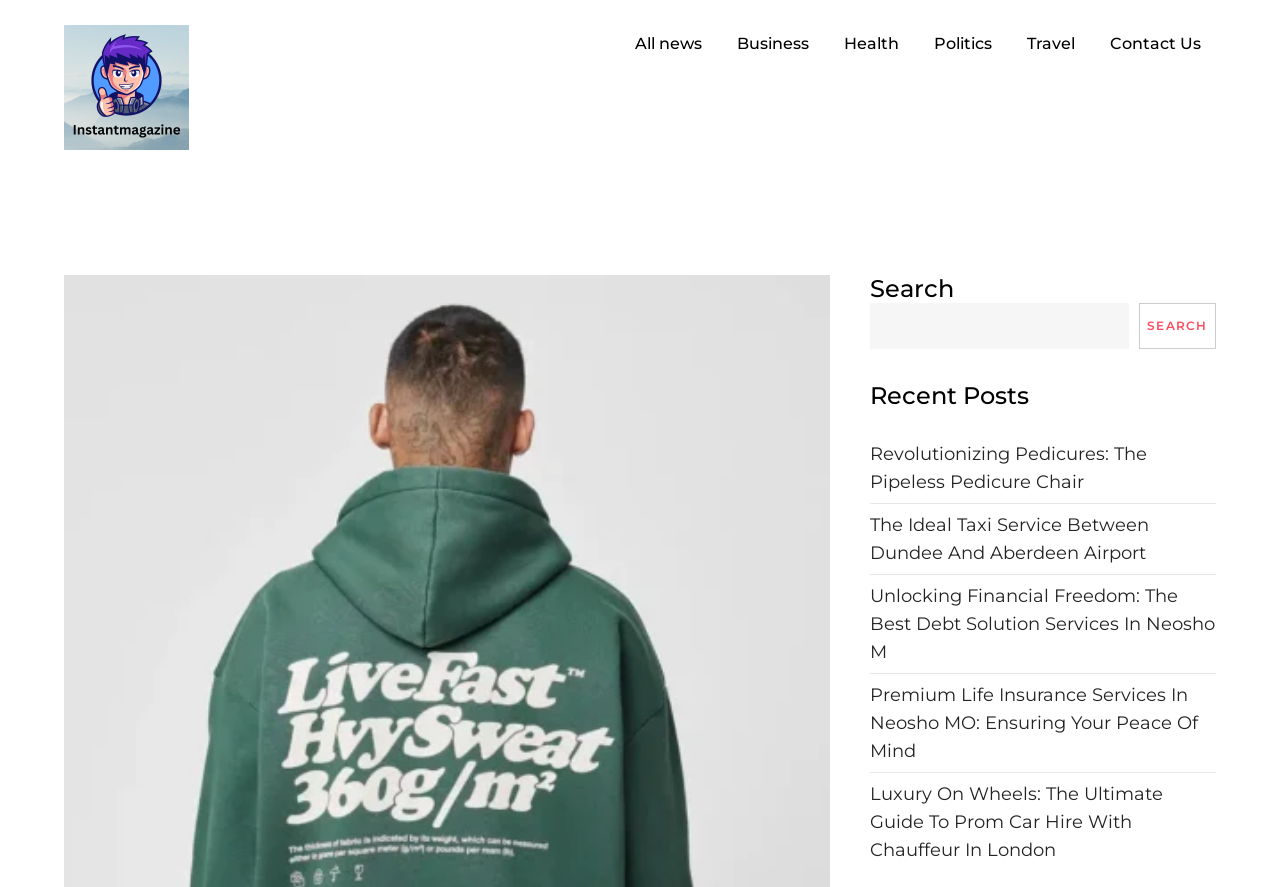Please answer the following query using a single word or phrase: 
How many recent posts are listed on the webpage?

5